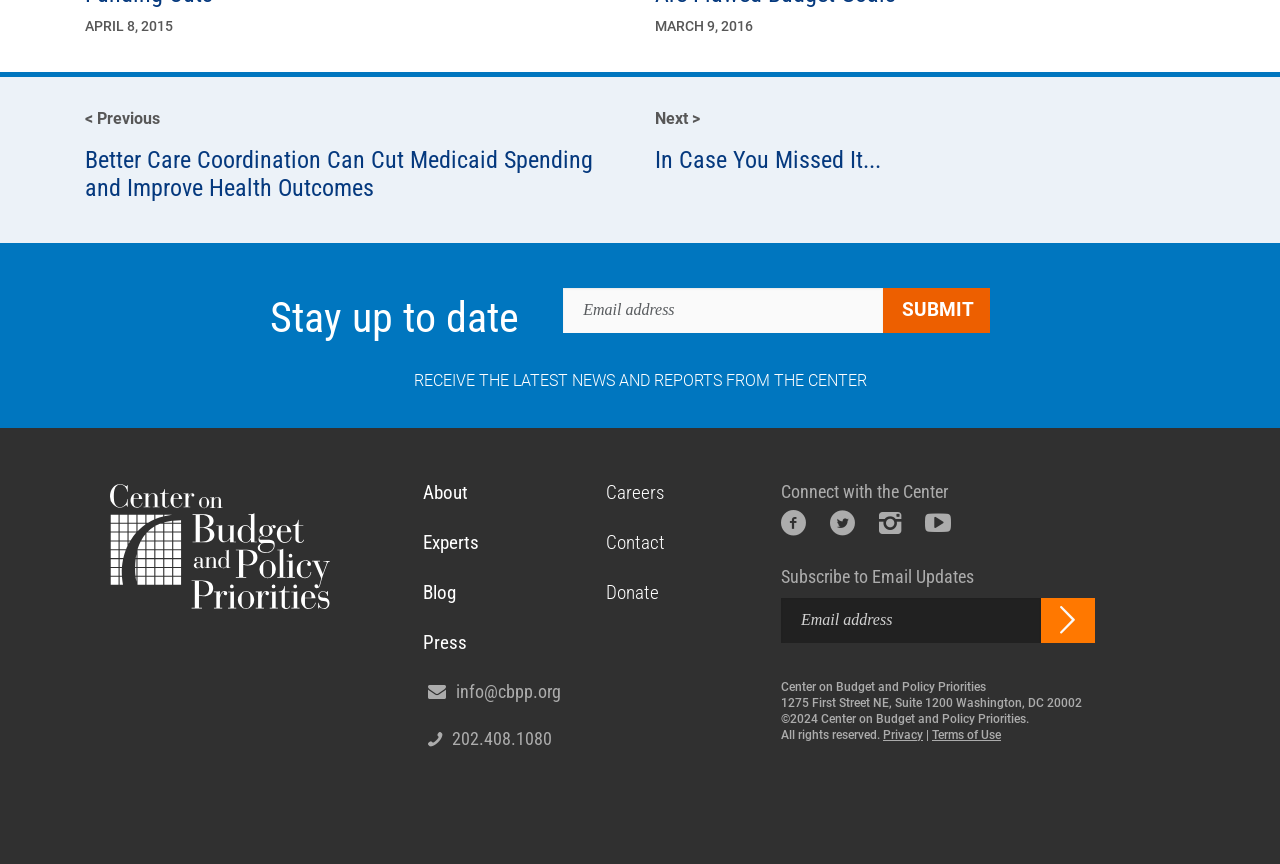Can you look at the image and give a comprehensive answer to the question:
What is the purpose of the textbox?

The textbox is located next to the 'Stay up to date' text and has a 'SUBMIT' button, indicating that it is used to receive updates or newsletters from the Center.